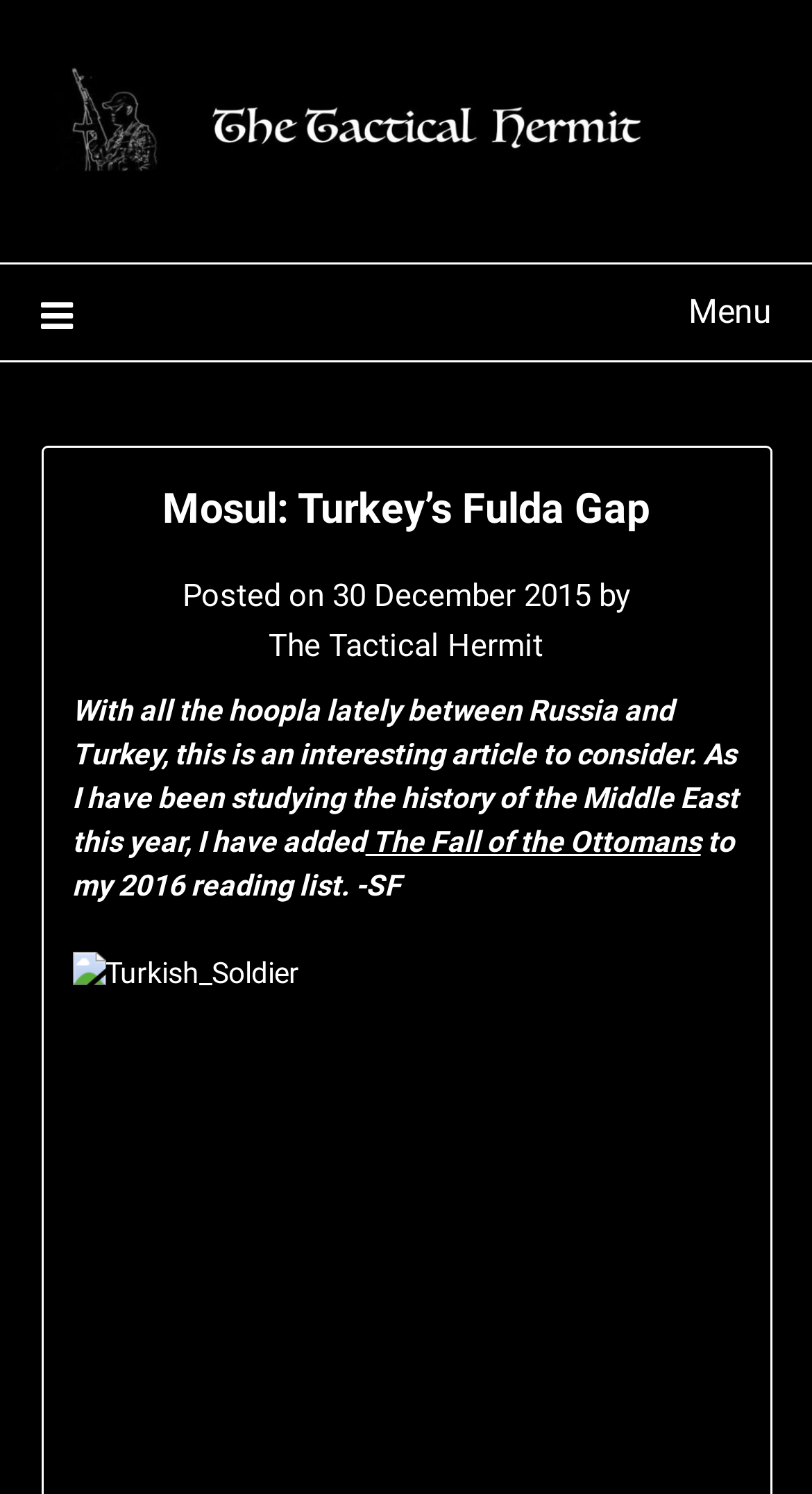Kindly respond to the following question with a single word or a brief phrase: 
What is the topic of the article?

Middle East history